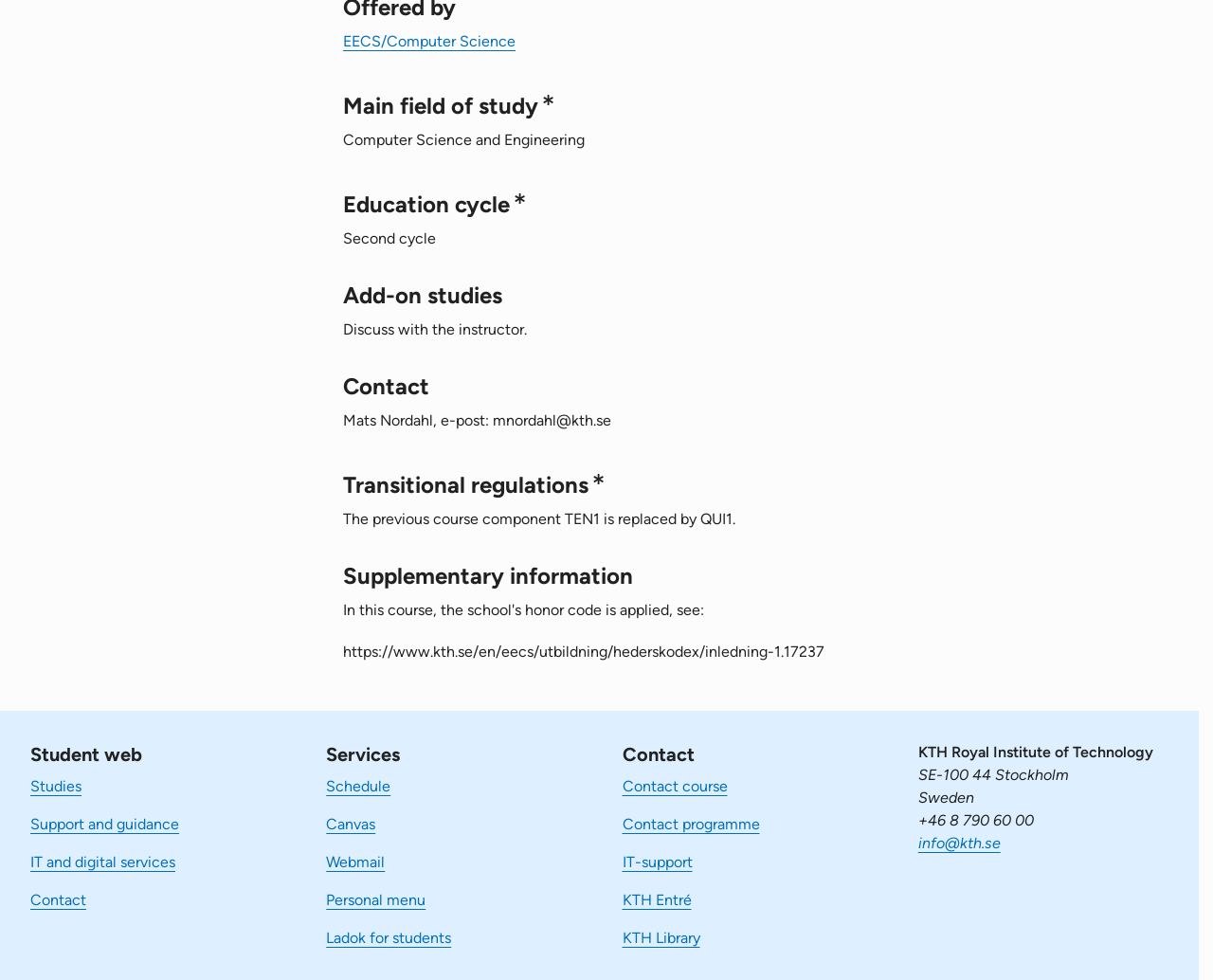Identify the bounding box coordinates of the section that should be clicked to achieve the task described: "Check 'Contact course'".

[0.513, 0.793, 0.6, 0.811]